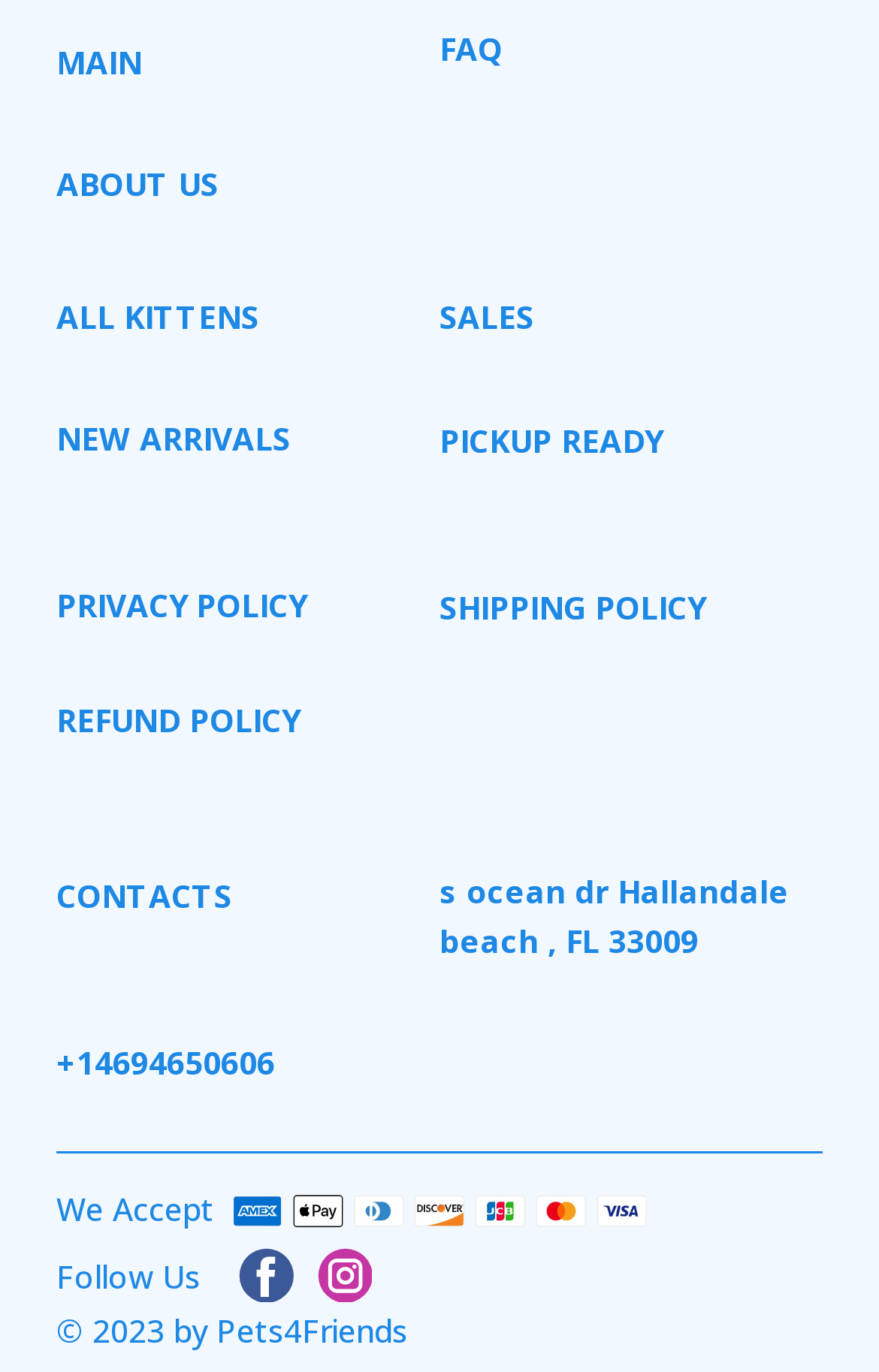Locate the bounding box coordinates of the area you need to click to fulfill this instruction: 'view all kittens'. The coordinates must be in the form of four float numbers ranging from 0 to 1: [left, top, right, bottom].

[0.064, 0.213, 0.295, 0.25]